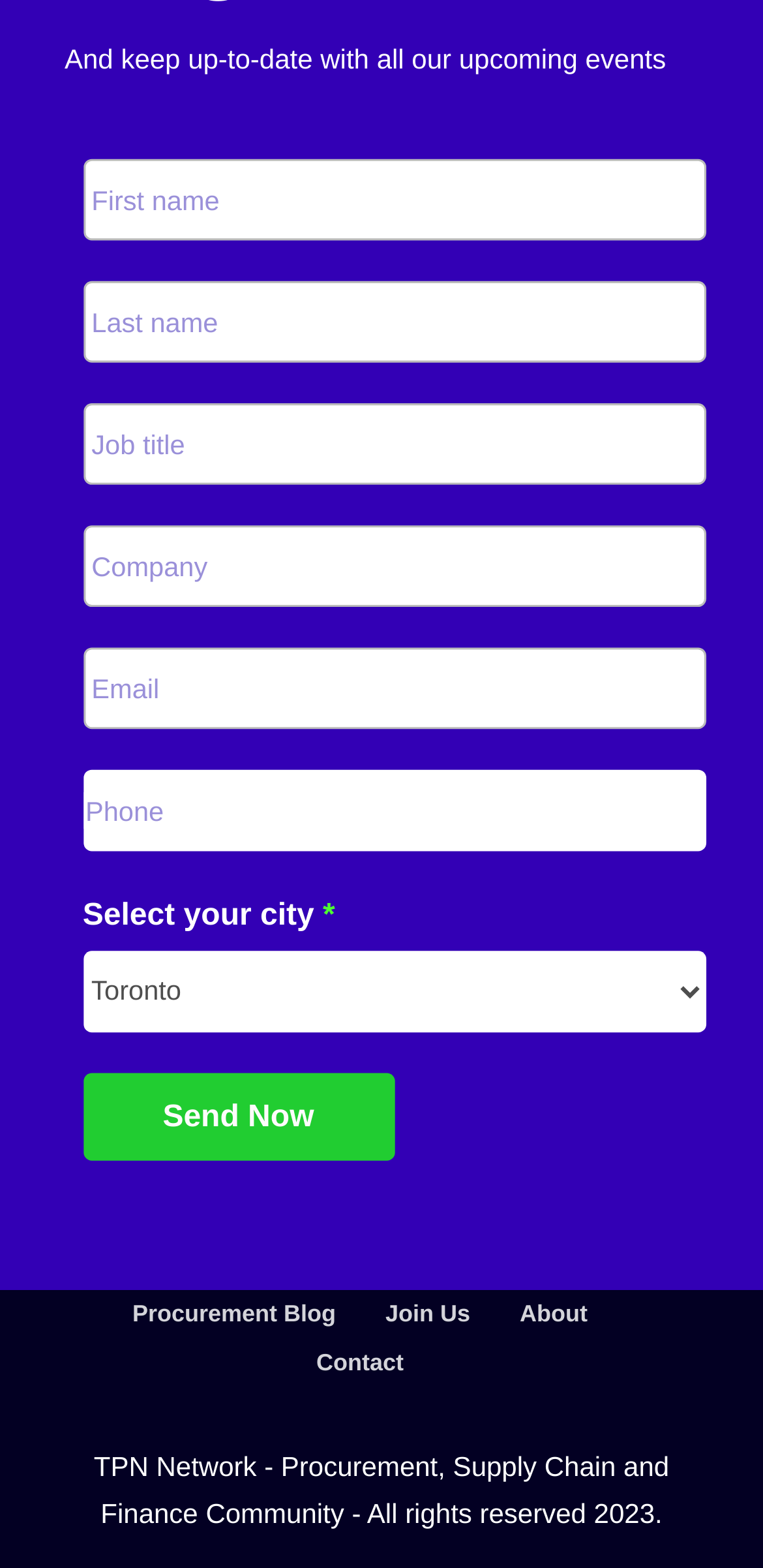Please find the bounding box coordinates of the element that you should click to achieve the following instruction: "Click Send Now". The coordinates should be presented as four float numbers between 0 and 1: [left, top, right, bottom].

[0.108, 0.684, 0.516, 0.74]